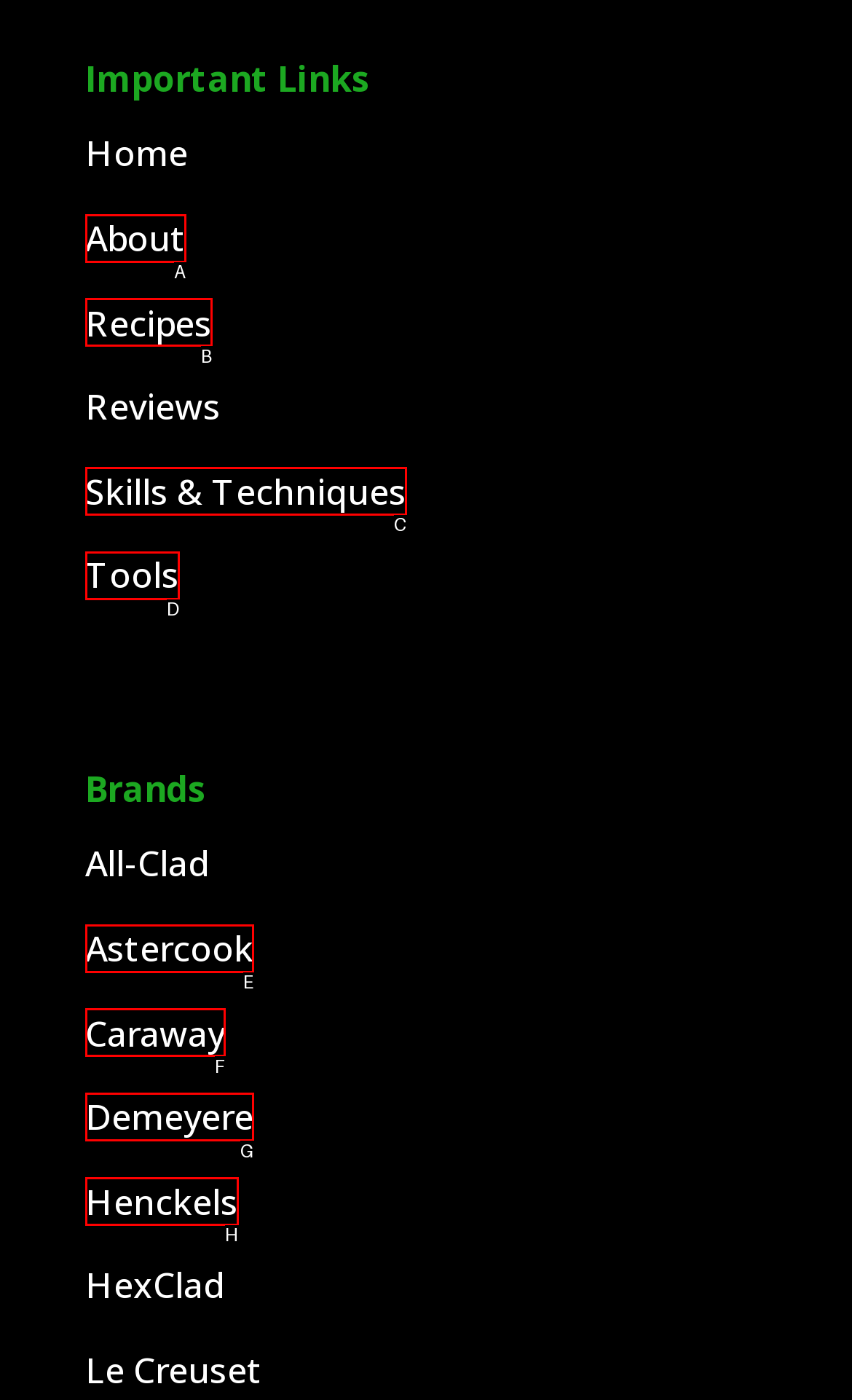Match the option to the description: Skills & Techniques
State the letter of the correct option from the available choices.

C